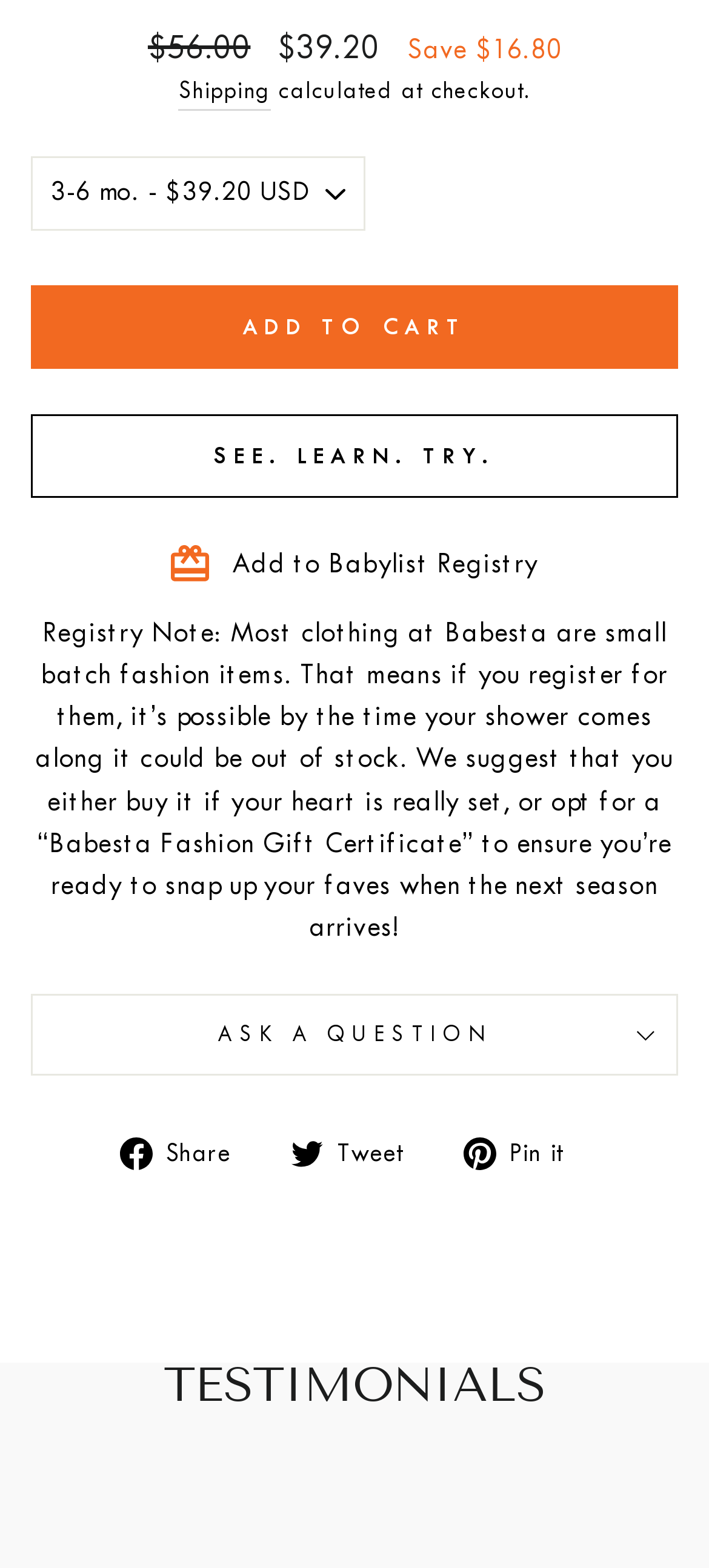Provide a brief response to the question using a single word or phrase: 
What is the amount saved by purchasing the product?

$16.80